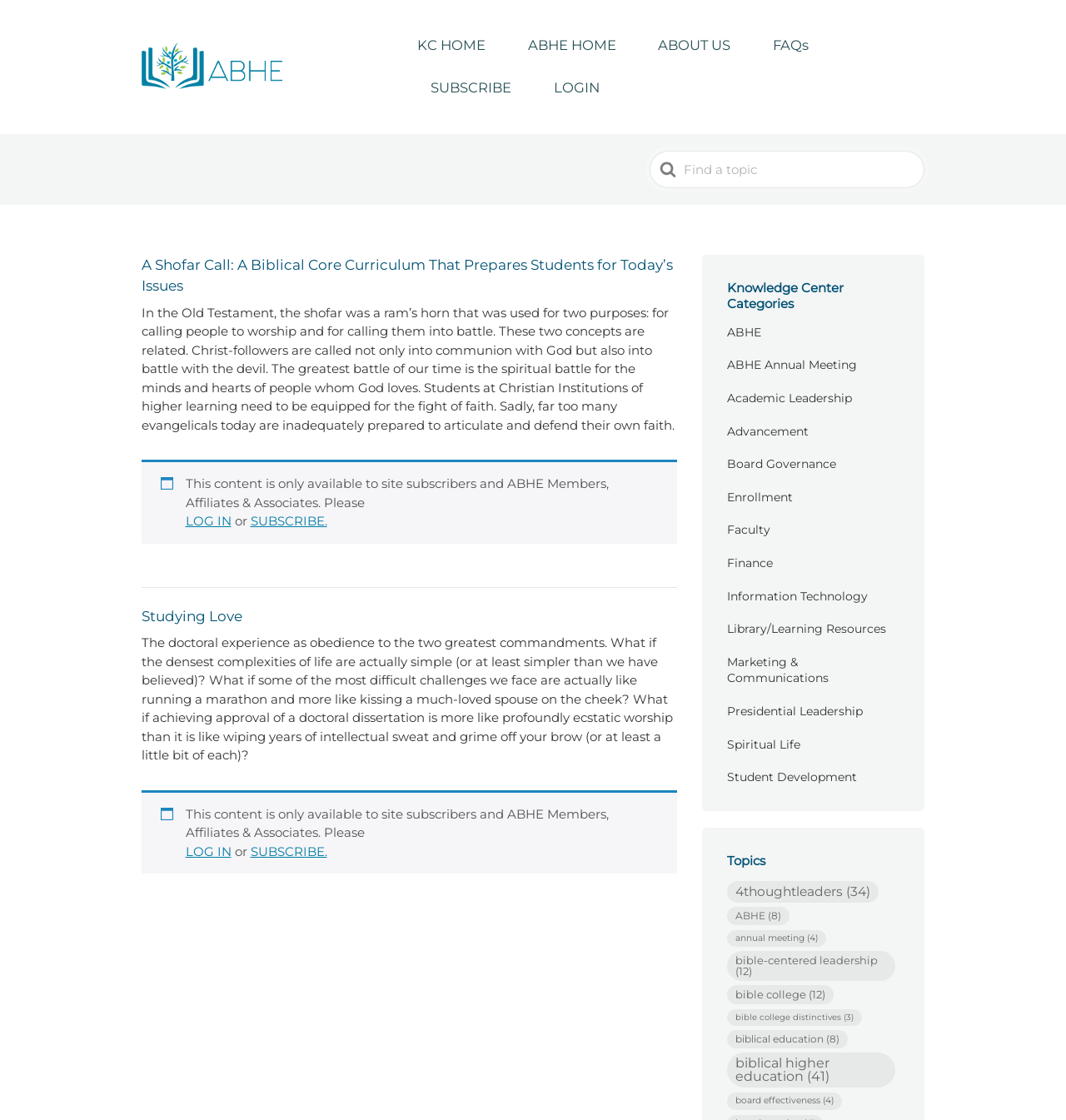Generate an in-depth caption that captures all aspects of the webpage.

The webpage is an archive page for "defending faith" articles on the ABHE Knowledge Center website. At the top, there is a logo and a navigation menu with links to "KC HOME", "ABHE HOME", "ABOUT US", "FAQs", "SUBSCRIBE", and "LOGIN". Below the navigation menu, there is a search bar with a label "Search For" and a search icon.

The main content of the page is divided into two sections. The first section contains two articles. The first article has a heading "A Shofar Call: A Biblical Core Curriculum That Prepares Students for Today’s Issues" and a brief summary of the article. The second article has a heading "Studying Love" and a brief summary of the article. Both articles have a link to read more, but it requires a login or subscription to access the full content.

The second section is a list of categories and topics related to biblical higher education. There are 19 categories listed, including "ABHE", "Academic Leadership", "Advancement", and "Spiritual Life". Each category has a link to view more articles related to that topic. Below the categories, there is a list of 15 topics, including "4thoughtleaders", "ABHE", "annual meeting", and "biblical education". Each topic has a link to view more articles related to that topic, and the number of articles is indicated in parentheses.

Overall, the webpage appears to be a resource for individuals interested in biblical higher education, providing access to articles, categories, and topics related to this field.